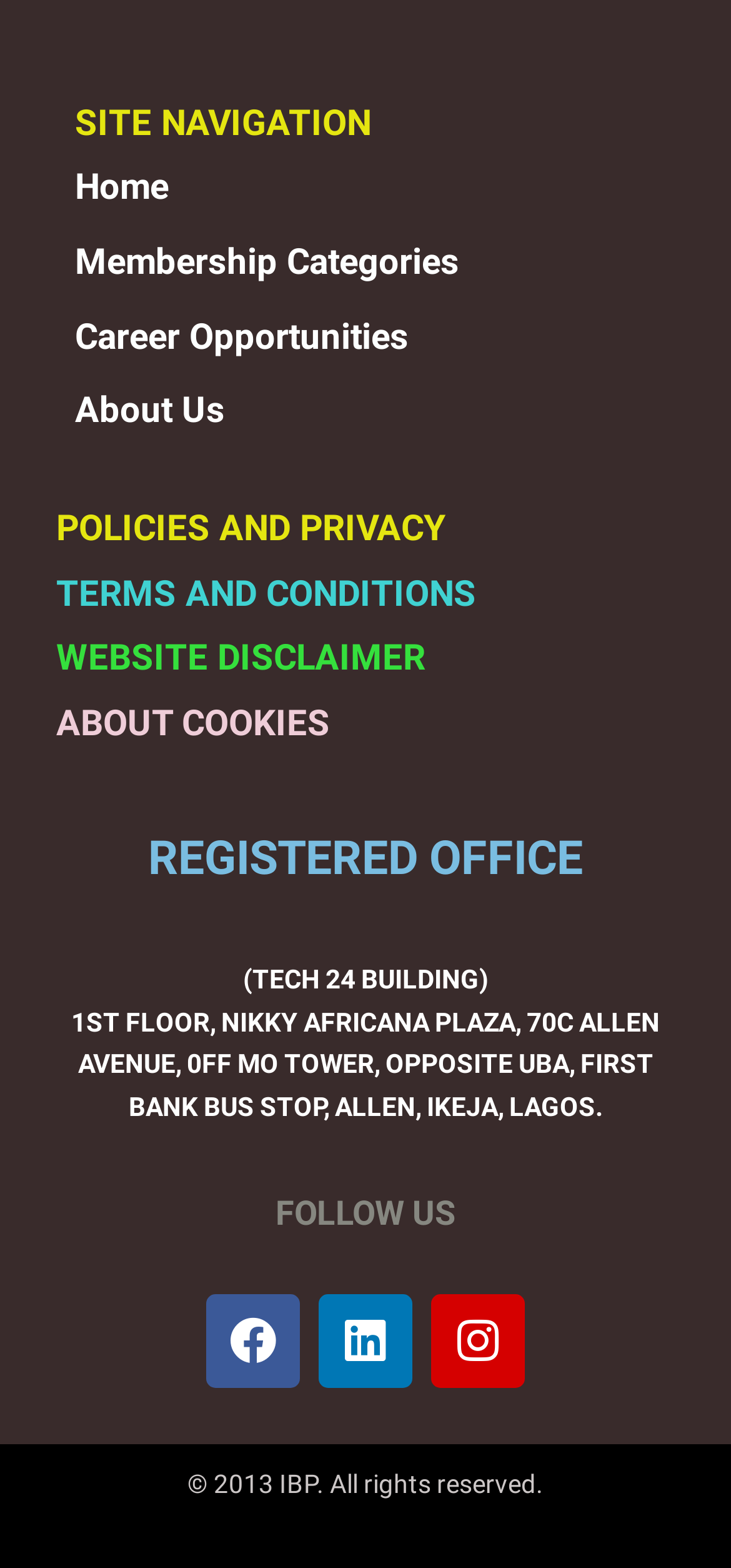Identify the bounding box coordinates of the clickable section necessary to follow the following instruction: "View Membership Categories". The coordinates should be presented as four float numbers from 0 to 1, i.e., [left, top, right, bottom].

[0.103, 0.153, 0.628, 0.18]